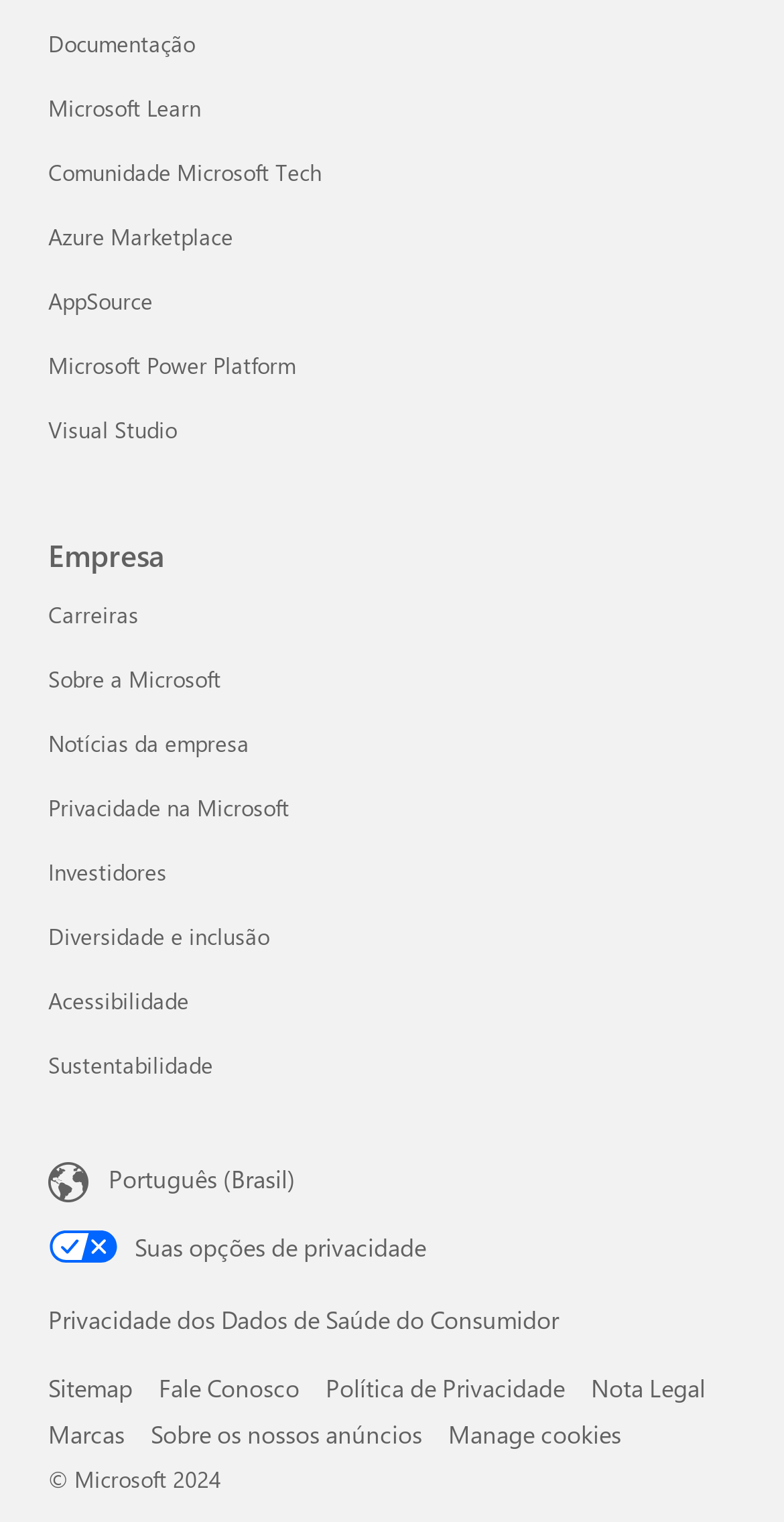Please specify the bounding box coordinates of the clickable region to carry out the following instruction: "Contact us". The coordinates should be four float numbers between 0 and 1, in the format [left, top, right, bottom].

[0.203, 0.901, 0.382, 0.922]